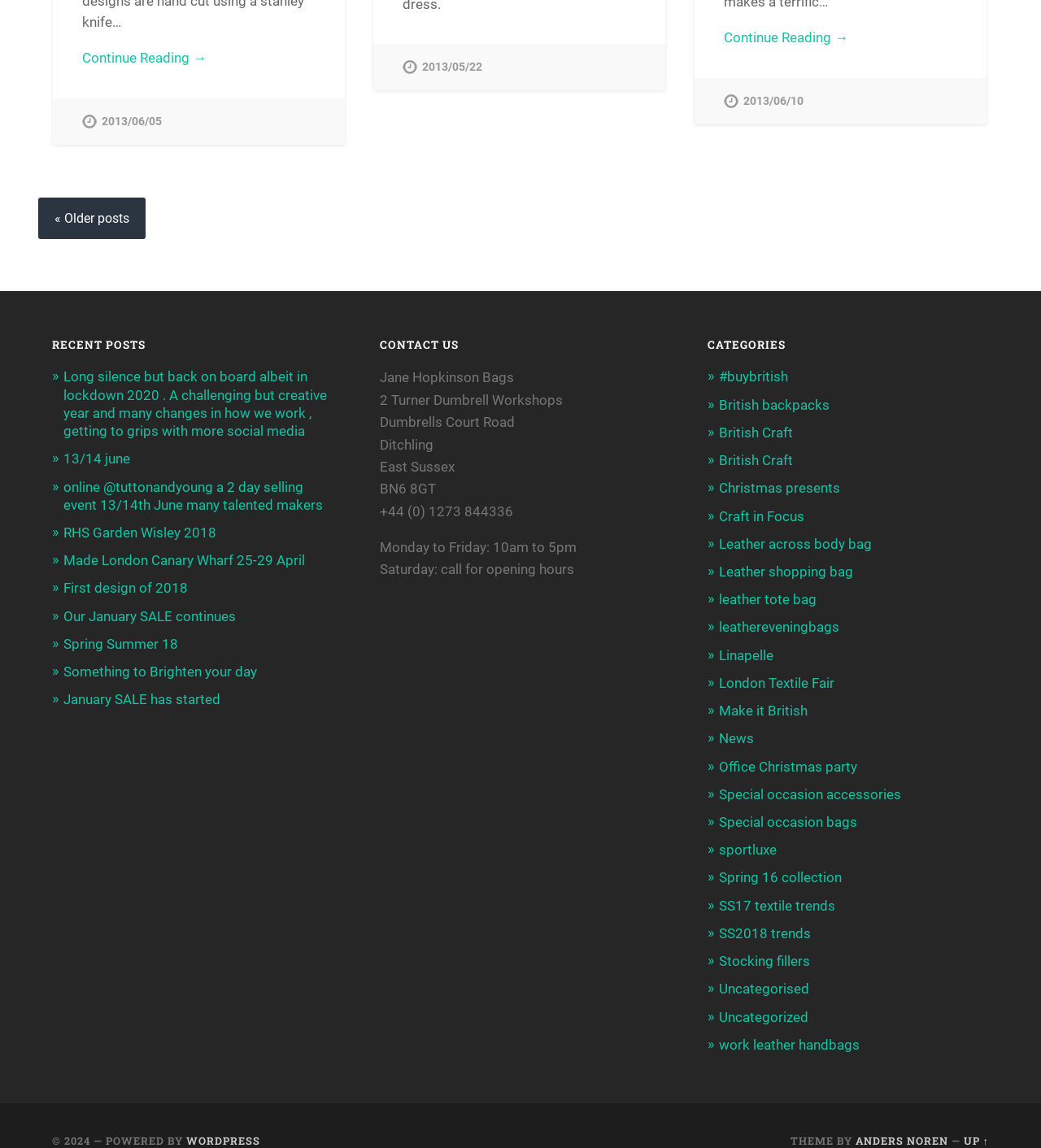Specify the bounding box coordinates of the element's region that should be clicked to achieve the following instruction: "Go to 'Uncategorised'". The bounding box coordinates consist of four float numbers between 0 and 1, in the format [left, top, right, bottom].

[0.691, 0.854, 0.778, 0.868]